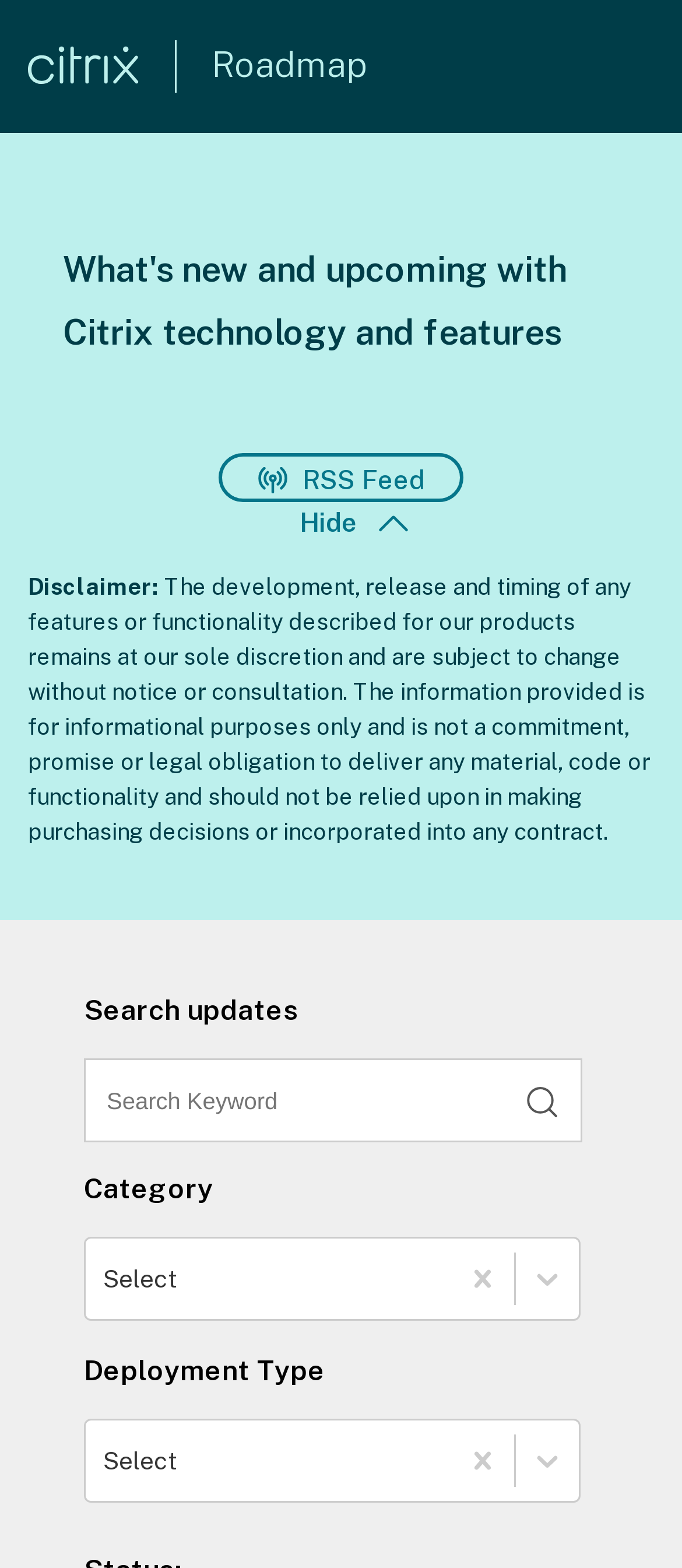Please provide a comprehensive answer to the question below using the information from the image: What is the purpose of the search box?

The search box is located below the 'What's new and upcoming with Citrix technology and features' heading, and it has a placeholder text 'Search Keyword'. This suggests that the search box is intended for users to search for updates related to Citrix technology and features.